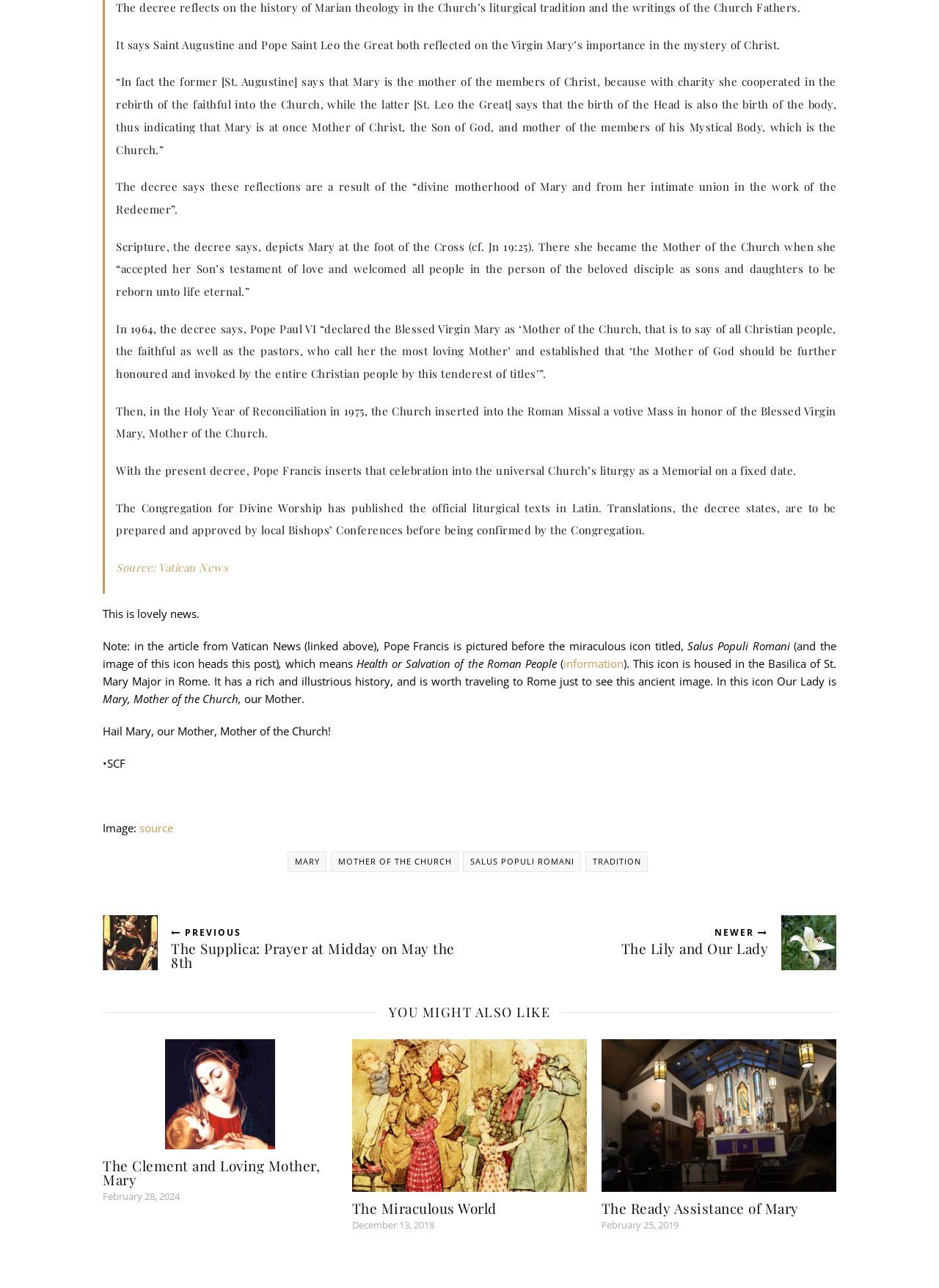Use a single word or phrase to answer this question: 
What is the date of the article?

February 28, 2024